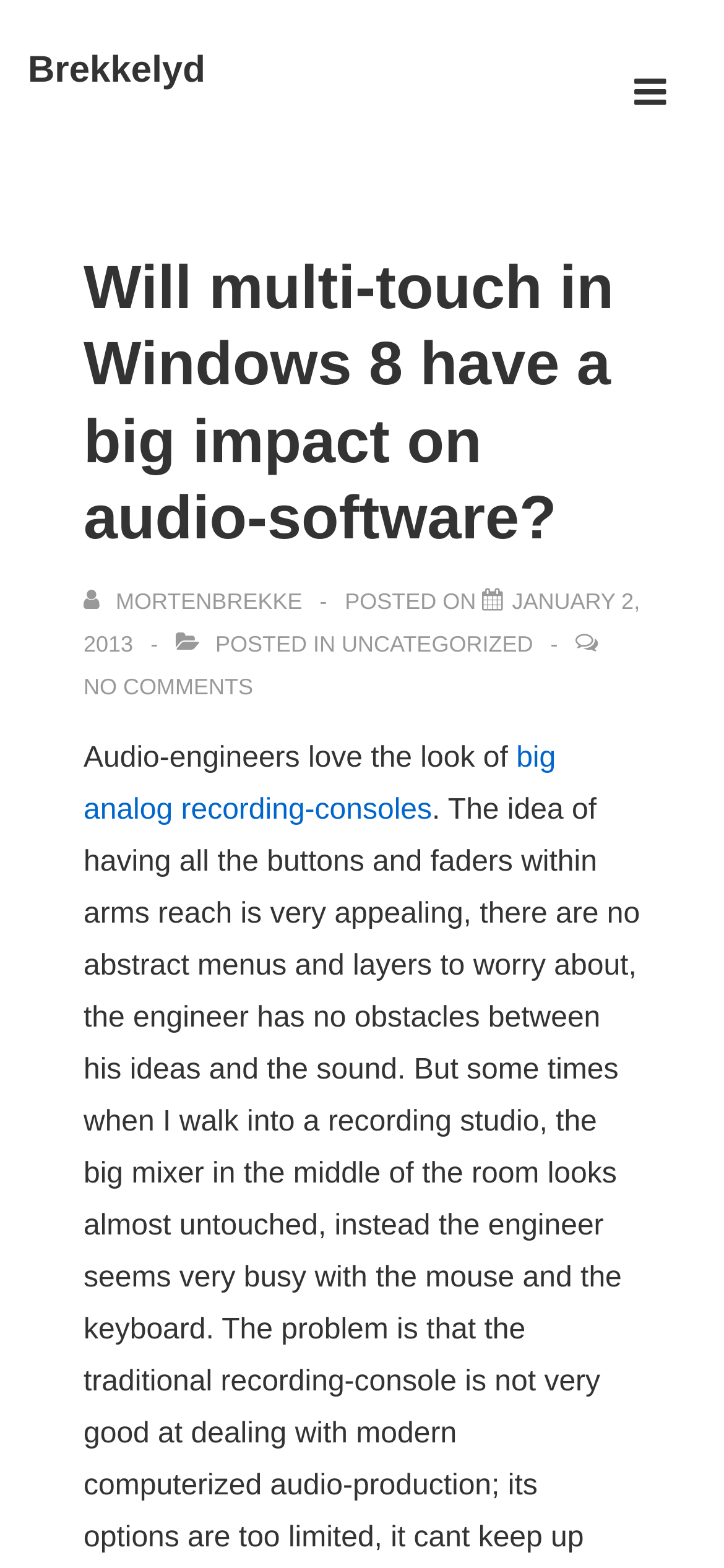Determine the bounding box coordinates for the UI element matching this description: "No Comments".

[0.115, 0.429, 0.35, 0.446]